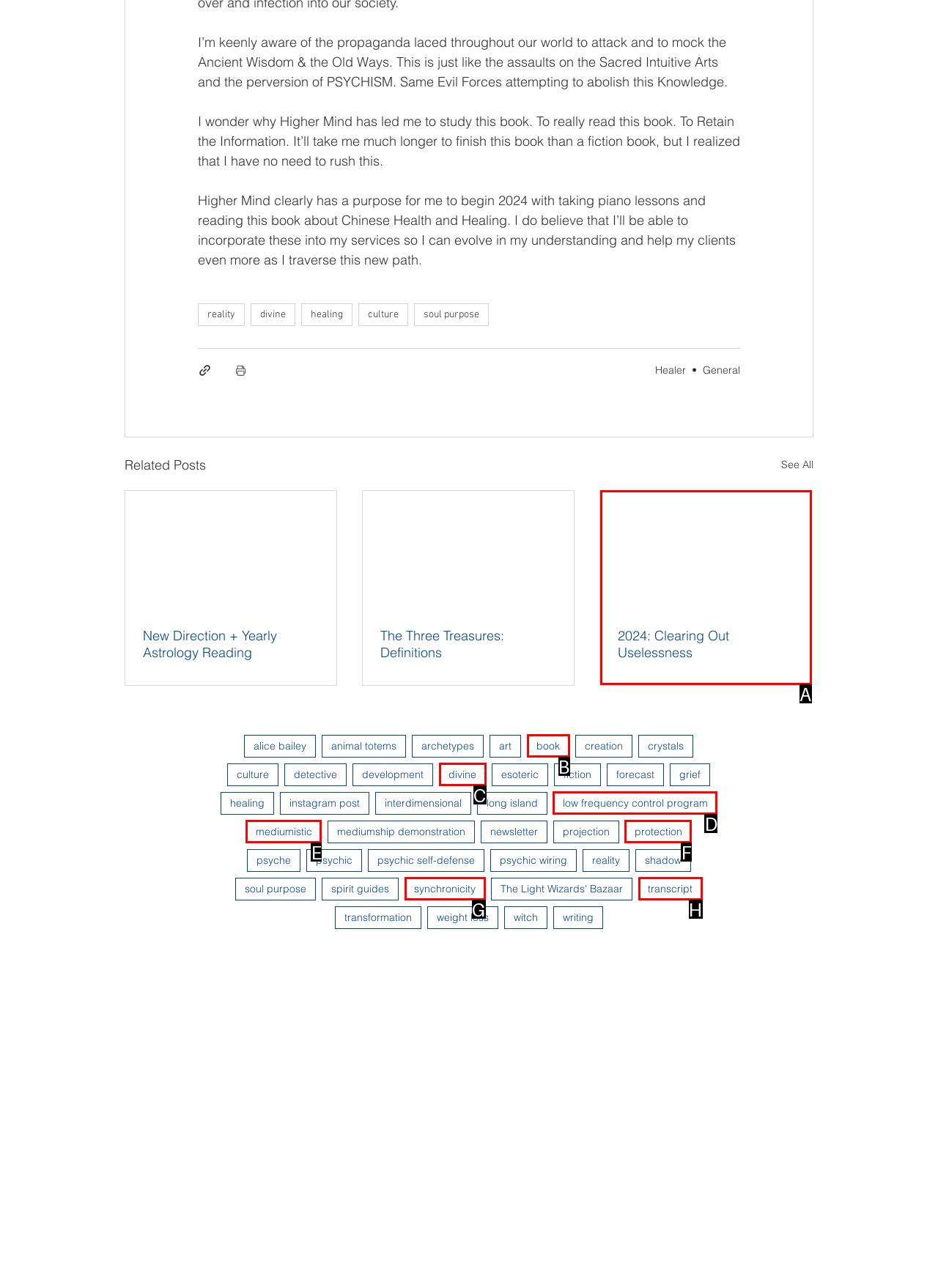Identify the HTML element that best matches the description: divine. Provide your answer by selecting the corresponding letter from the given options.

C